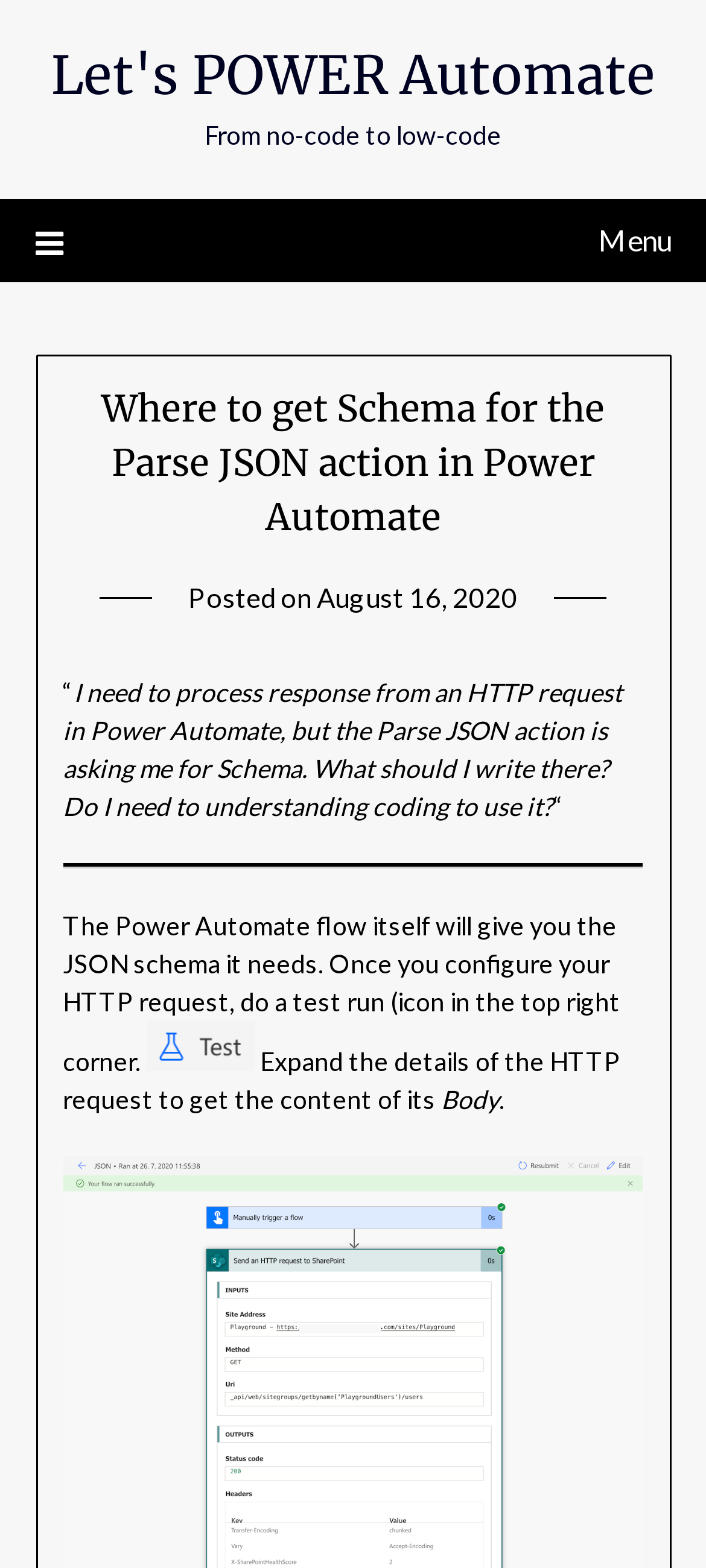Please give a succinct answer using a single word or phrase:
What is the date of the post?

August 16, 2020